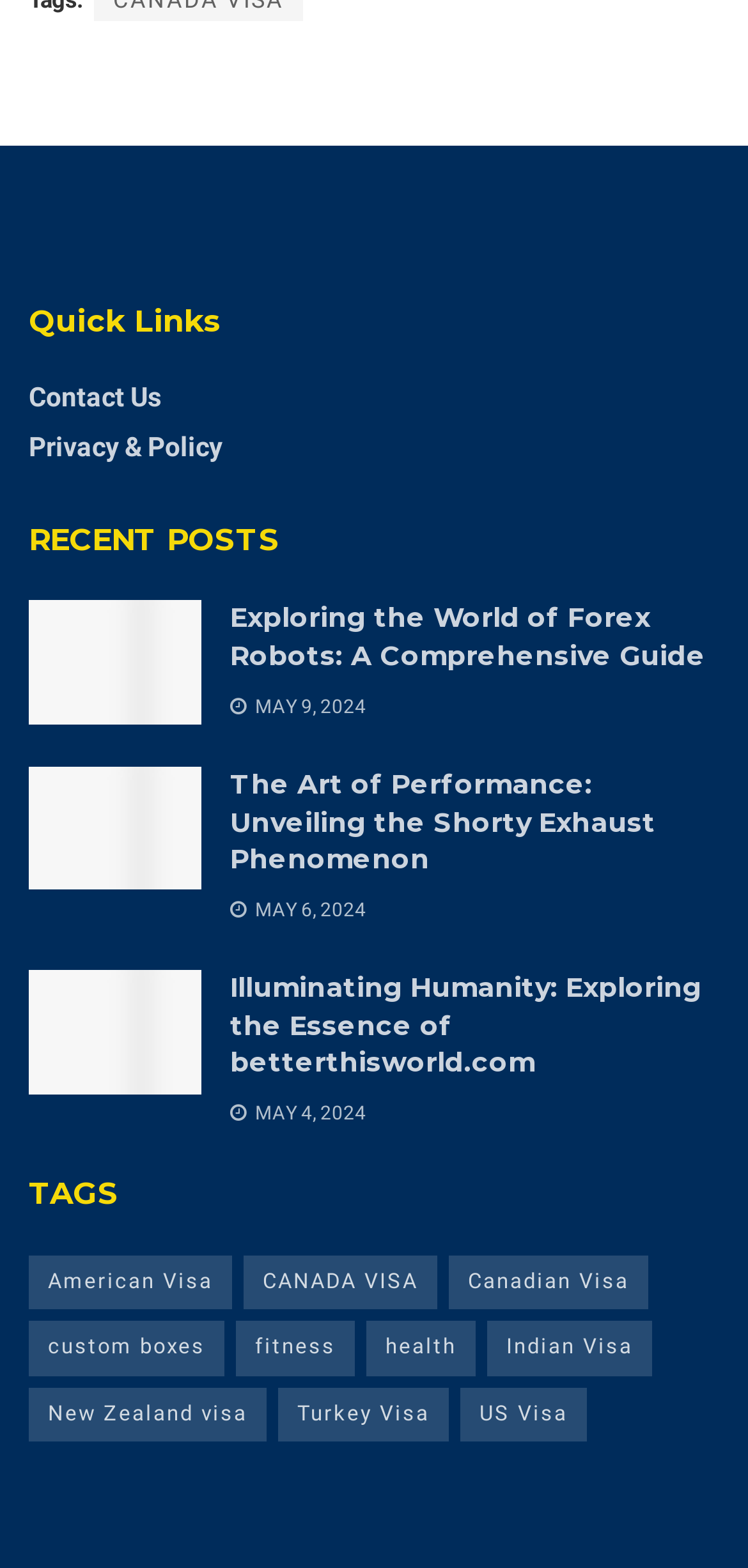Please determine the bounding box coordinates of the clickable area required to carry out the following instruction: "Learn about Illuminating Humanity". The coordinates must be four float numbers between 0 and 1, represented as [left, top, right, bottom].

[0.308, 0.619, 0.962, 0.691]